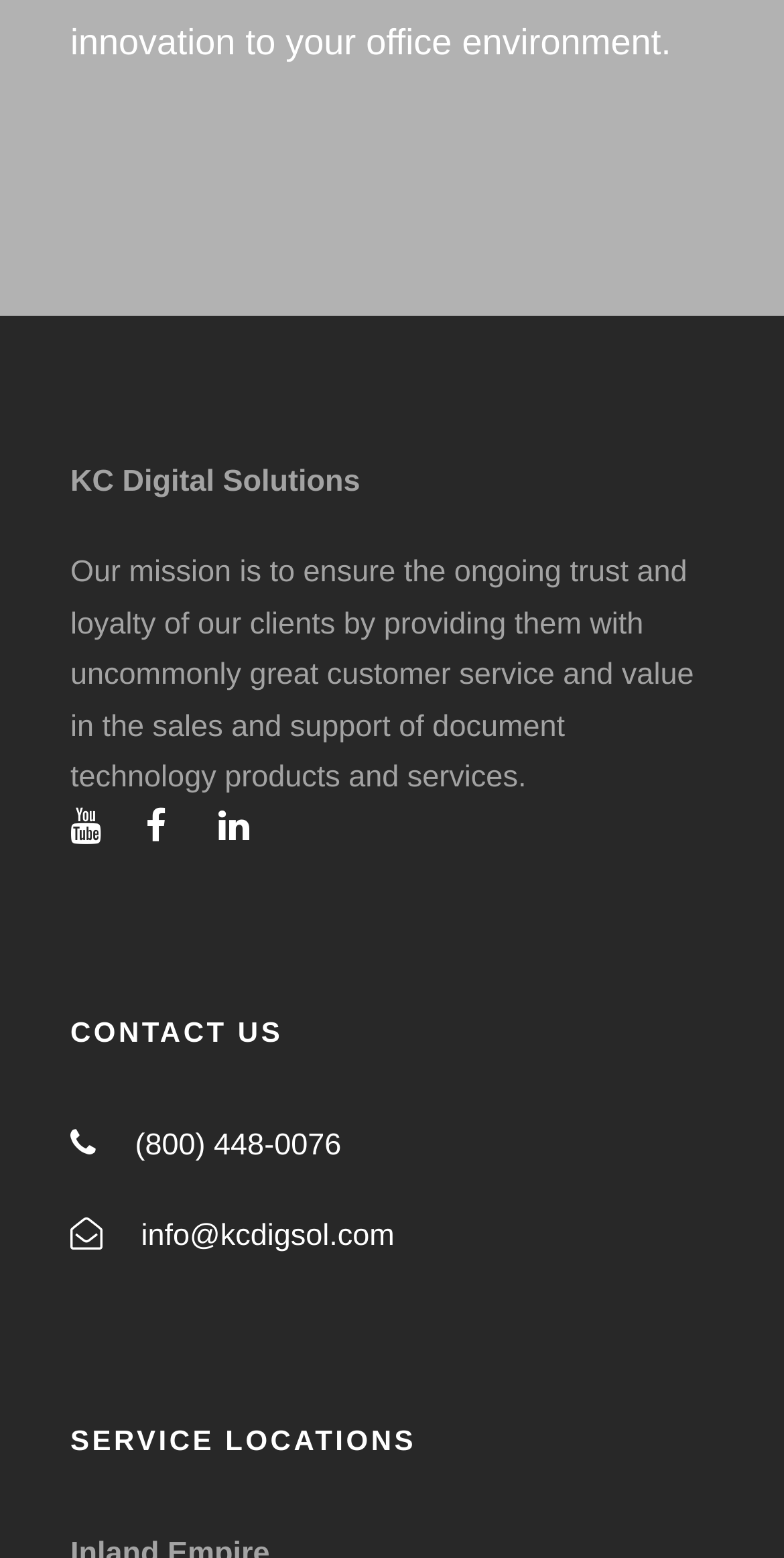What is the email address to contact?
Using the information from the image, provide a comprehensive answer to the question.

The email address to contact is stated in the link element with the text 'info@kcdigsol.com', which is located below the 'CONTACT US' heading and next to the phone number.